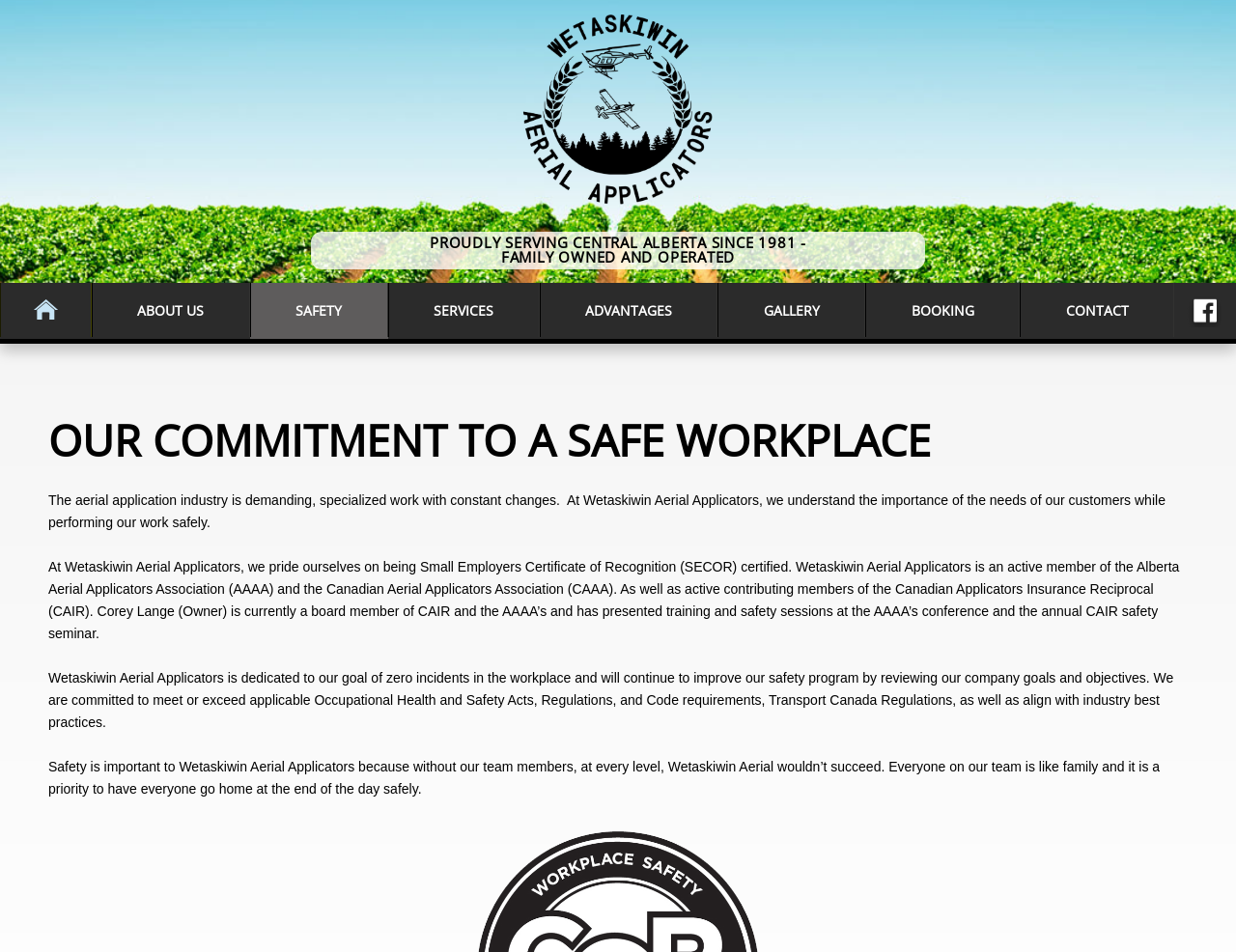What is the name of the certification that the company is proud of?
Based on the image, answer the question with as much detail as possible.

I found the answer by reading the StaticText element that says 'At Wetaskiwin Aerial Applicators, we pride ourselves on being Small Employers Certificate of Recognition (SECOR) certified.' which is located in the middle of the webpage.